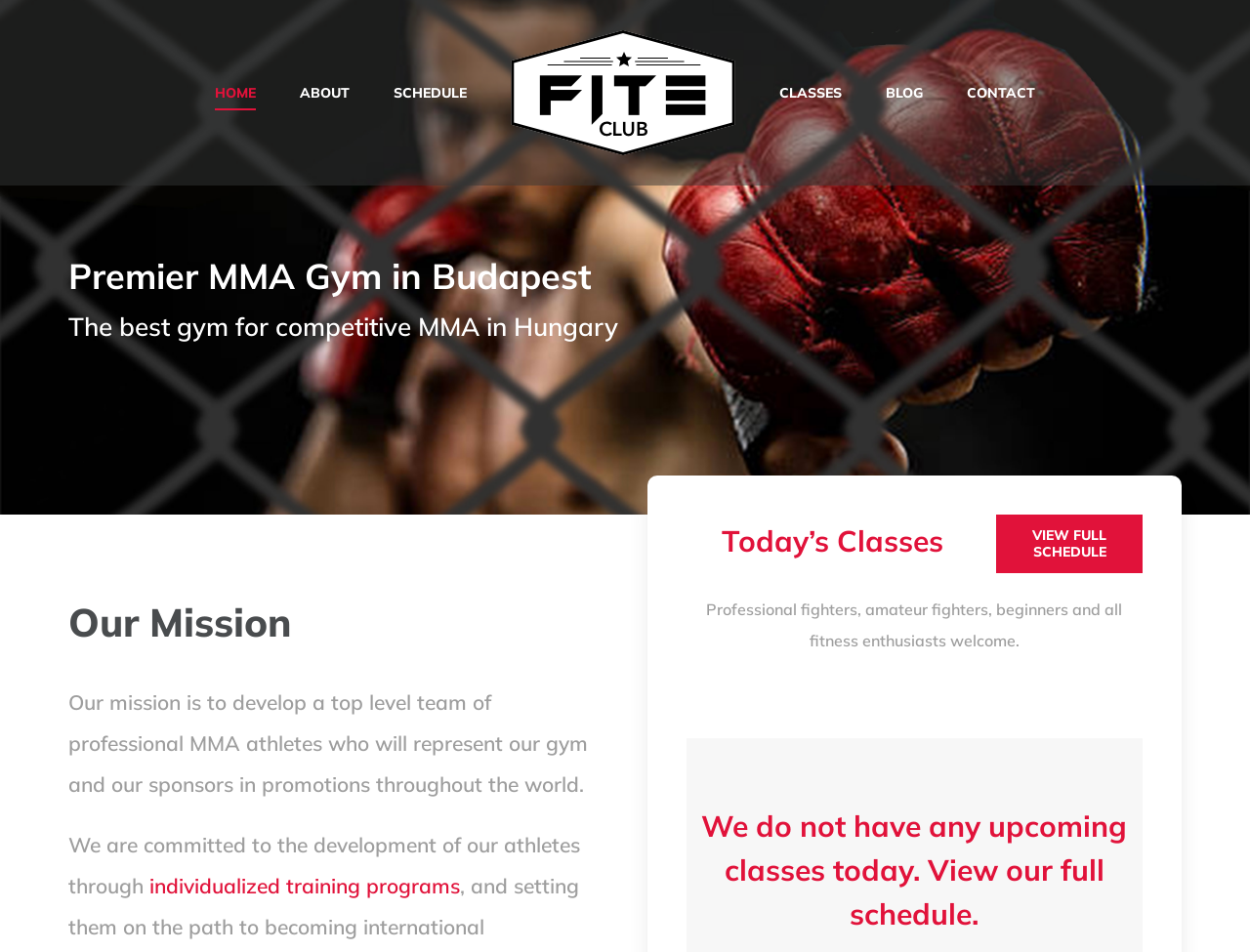Highlight the bounding box coordinates of the element that should be clicked to carry out the following instruction: "visit the blog". The coordinates must be given as four float numbers ranging from 0 to 1, i.e., [left, top, right, bottom].

[0.709, 0.054, 0.738, 0.141]